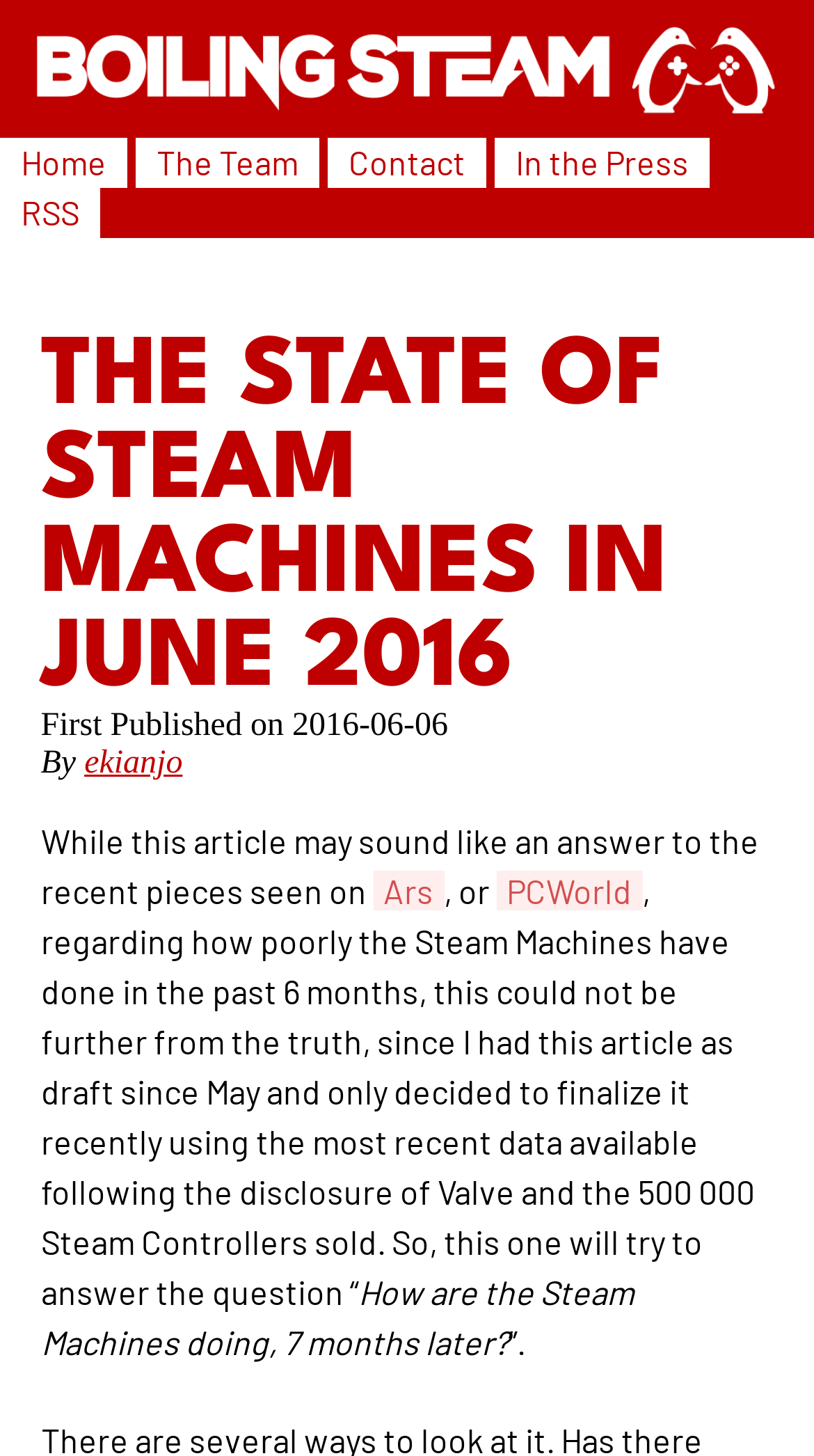Give the bounding box coordinates for the element described by: "In the Press".

[0.633, 0.098, 0.846, 0.125]